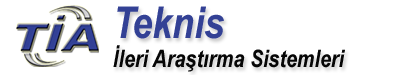Provide a thorough description of the contents of the image.

The image features the logo of "Teknis," which is accompanied by the phrase "İleri Araştırma Sistemleri." The logo design incorporates a dynamic visual style, characterized by a bold use of blue for the word "Teknis" while presenting "İleri Araştırma Sistemleri" in a more understated, yet professional font. This imagery likely represents the organization's focus on advanced research systems, suggesting a commitment to innovation and quality in its offerings. The overall presentation embodies a blend of professionalism and modernity, making it suitable for a company engaged in cutting-edge research and technology.